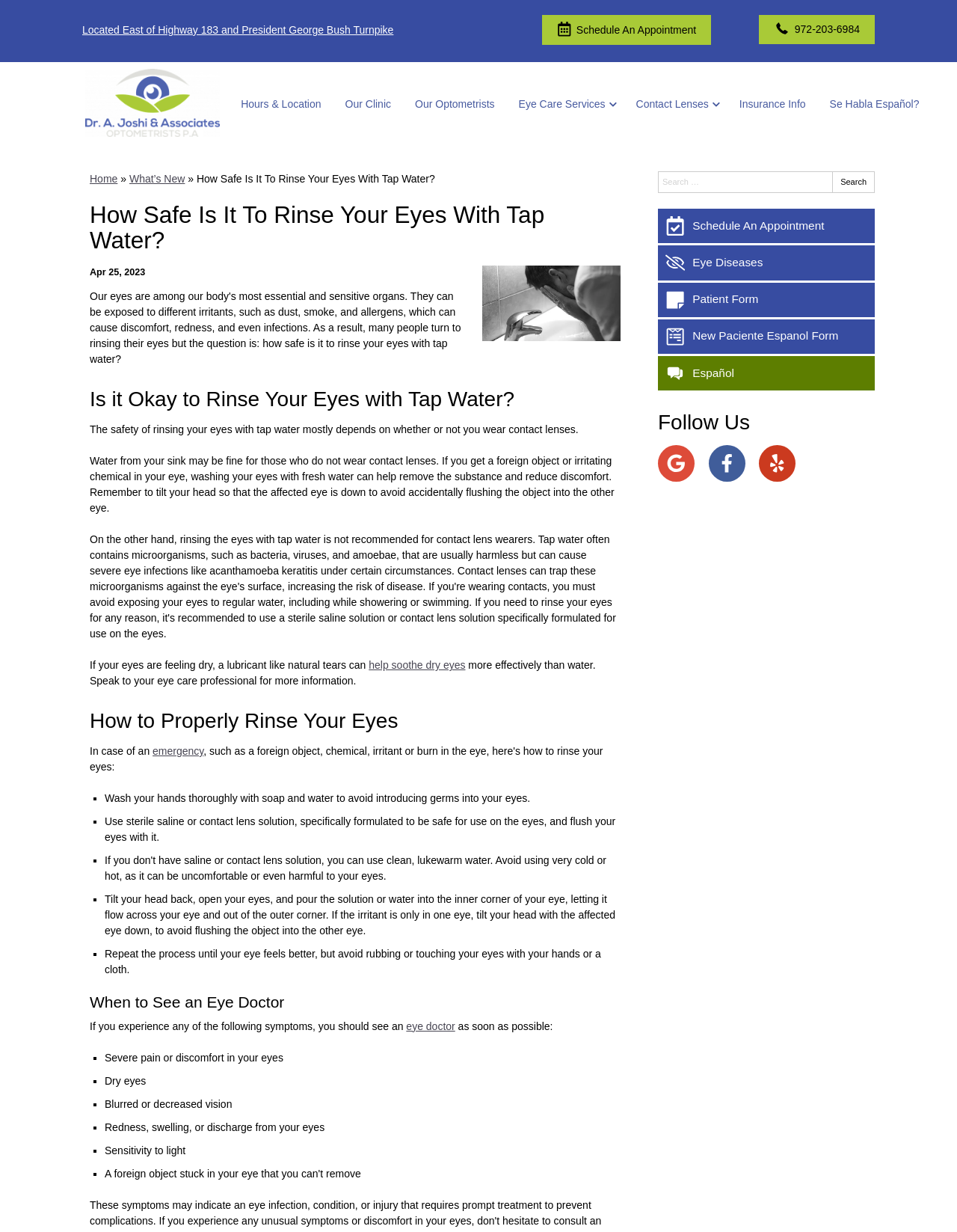Identify the bounding box coordinates for the element you need to click to achieve the following task: "Search". Provide the bounding box coordinates as four float numbers between 0 and 1, in the form [left, top, right, bottom].

[0.87, 0.139, 0.914, 0.157]